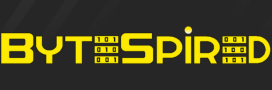What theme is emphasized by the logo design? Observe the screenshot and provide a one-word or short phrase answer.

Digital or technological